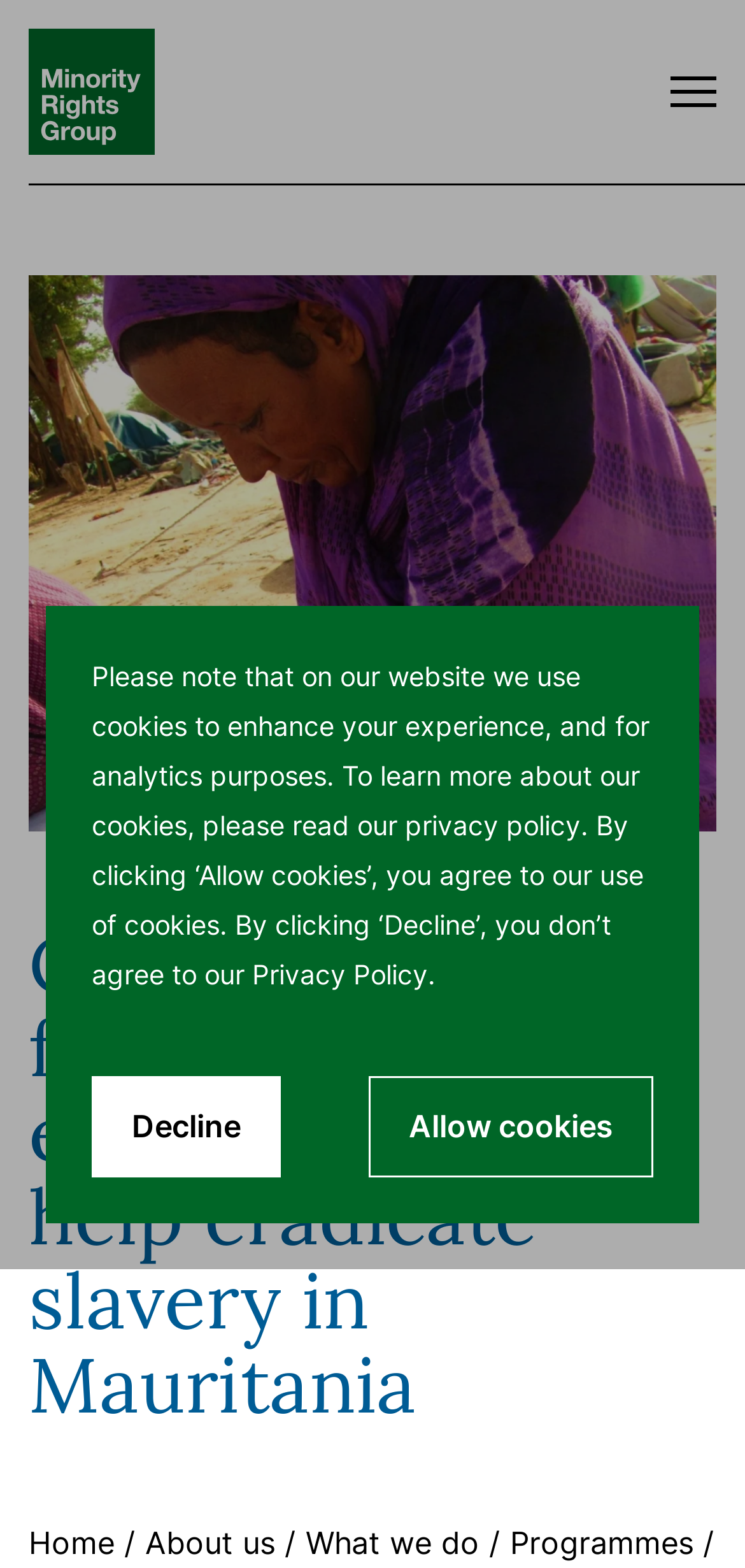Please specify the bounding box coordinates of the region to click in order to perform the following instruction: "Click the 'Open menu' button".

[0.9, 0.049, 0.962, 0.068]